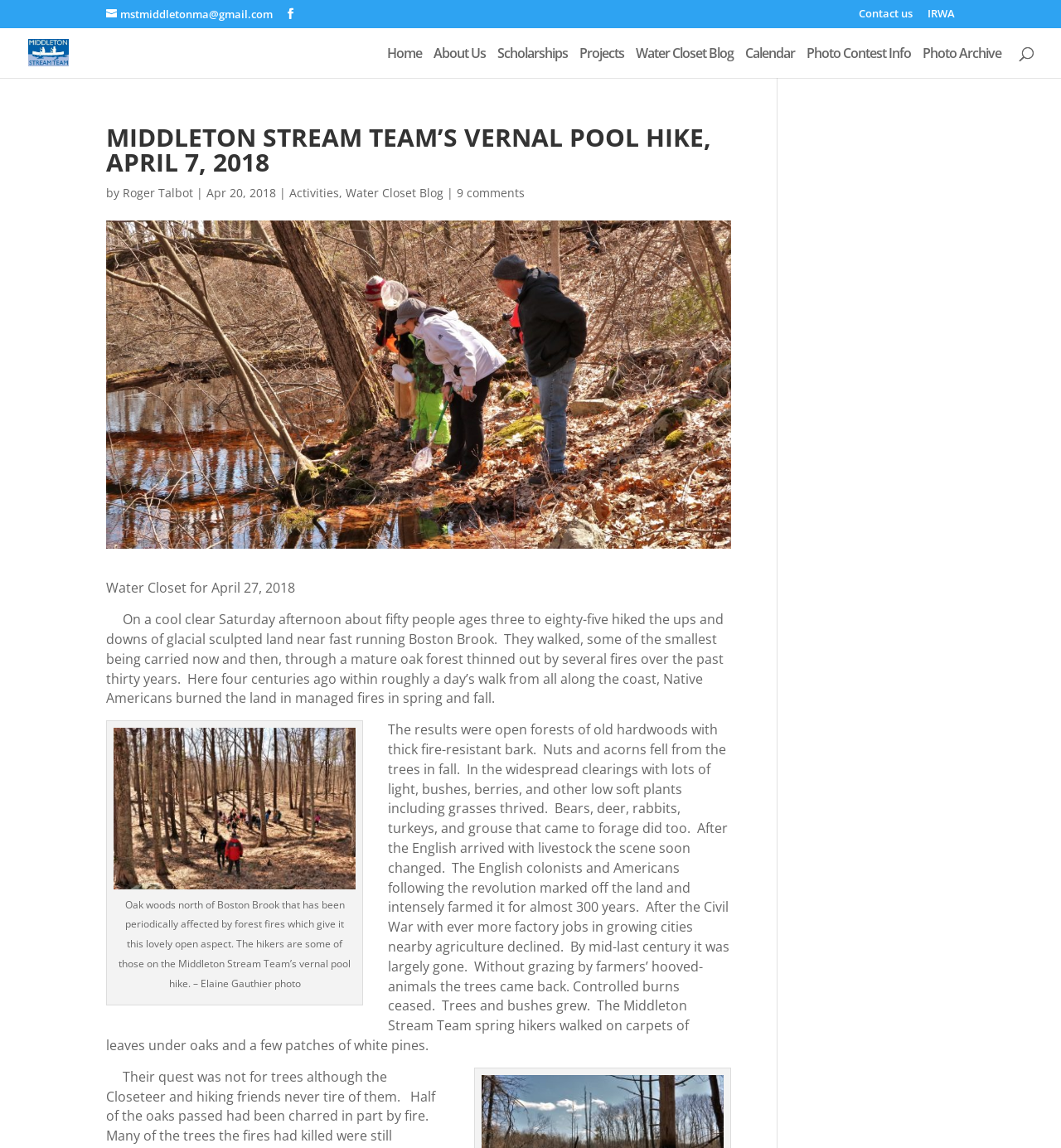Please determine the bounding box coordinates for the element that should be clicked to follow these instructions: "Click the 'Contact us' link".

[0.809, 0.007, 0.86, 0.023]